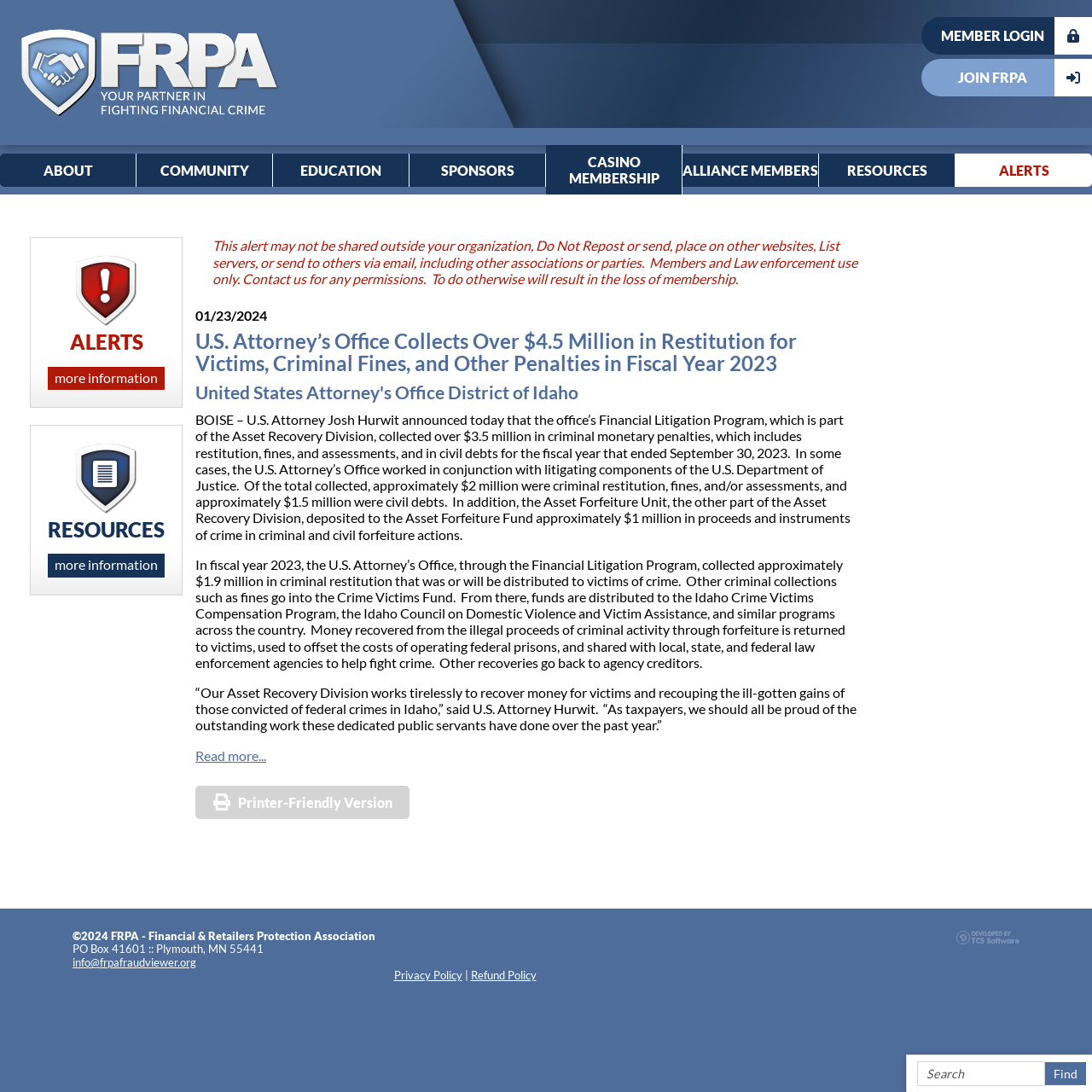Locate the bounding box coordinates of the element to click to perform the following action: 'Log in to member area'. The coordinates should be given as four float values between 0 and 1, in the form of [left, top, right, bottom].

[0.844, 0.016, 1.0, 0.05]